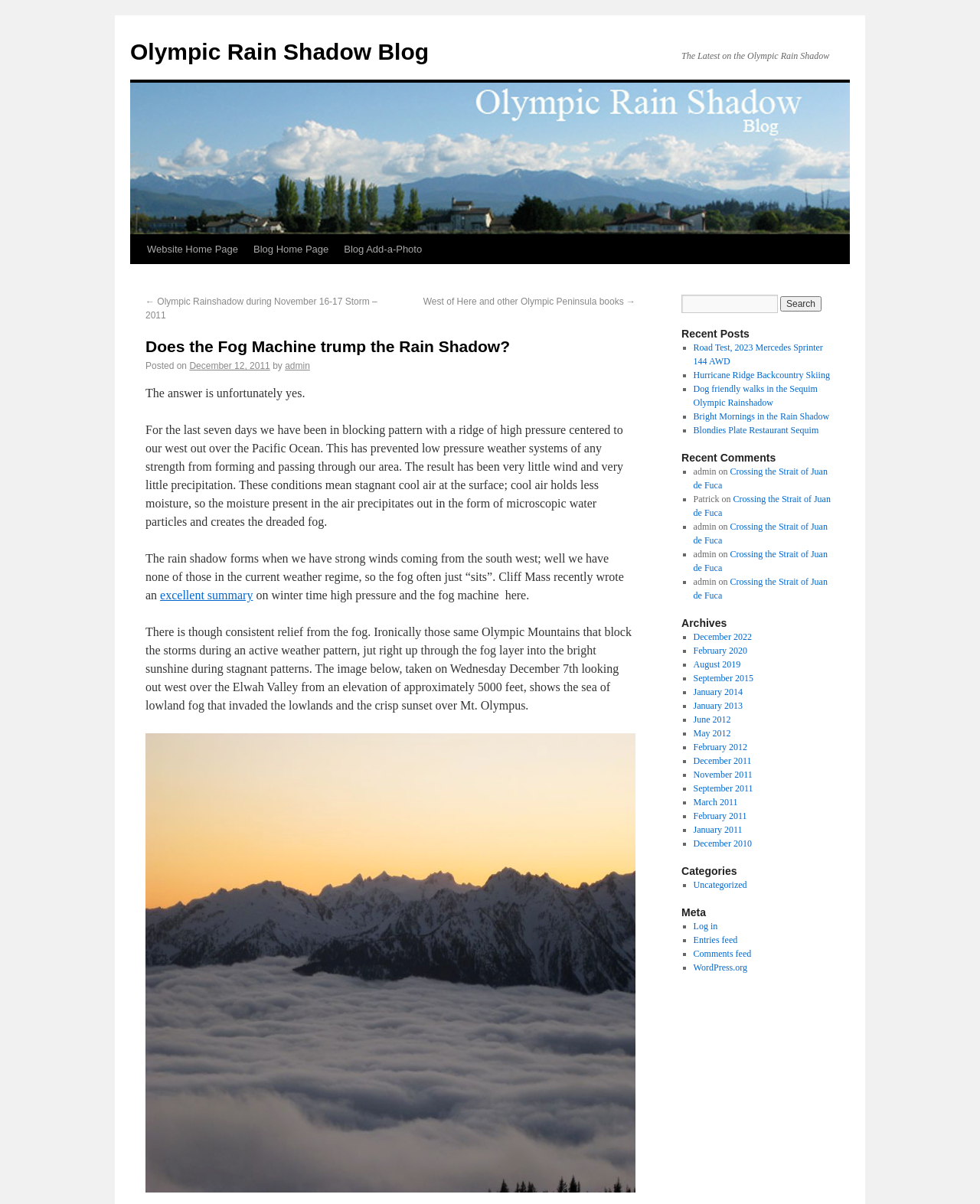What is the location mentioned in the blog post?
Look at the image and respond with a one-word or short-phrase answer.

Olympic Peninsula